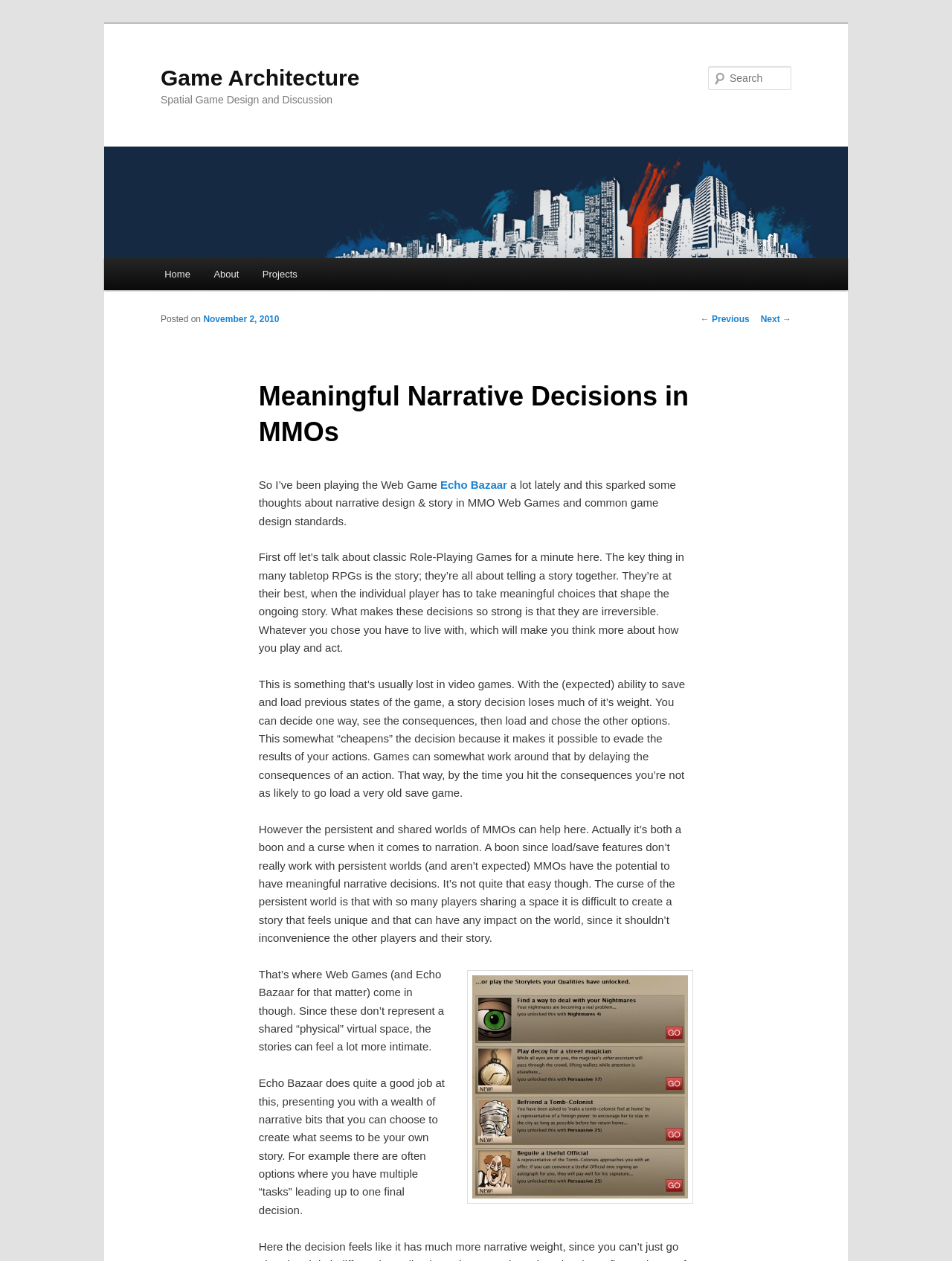Give a concise answer of one word or phrase to the question: 
What is the purpose of delaying consequences of an action in video games?

To make decisions more meaningful